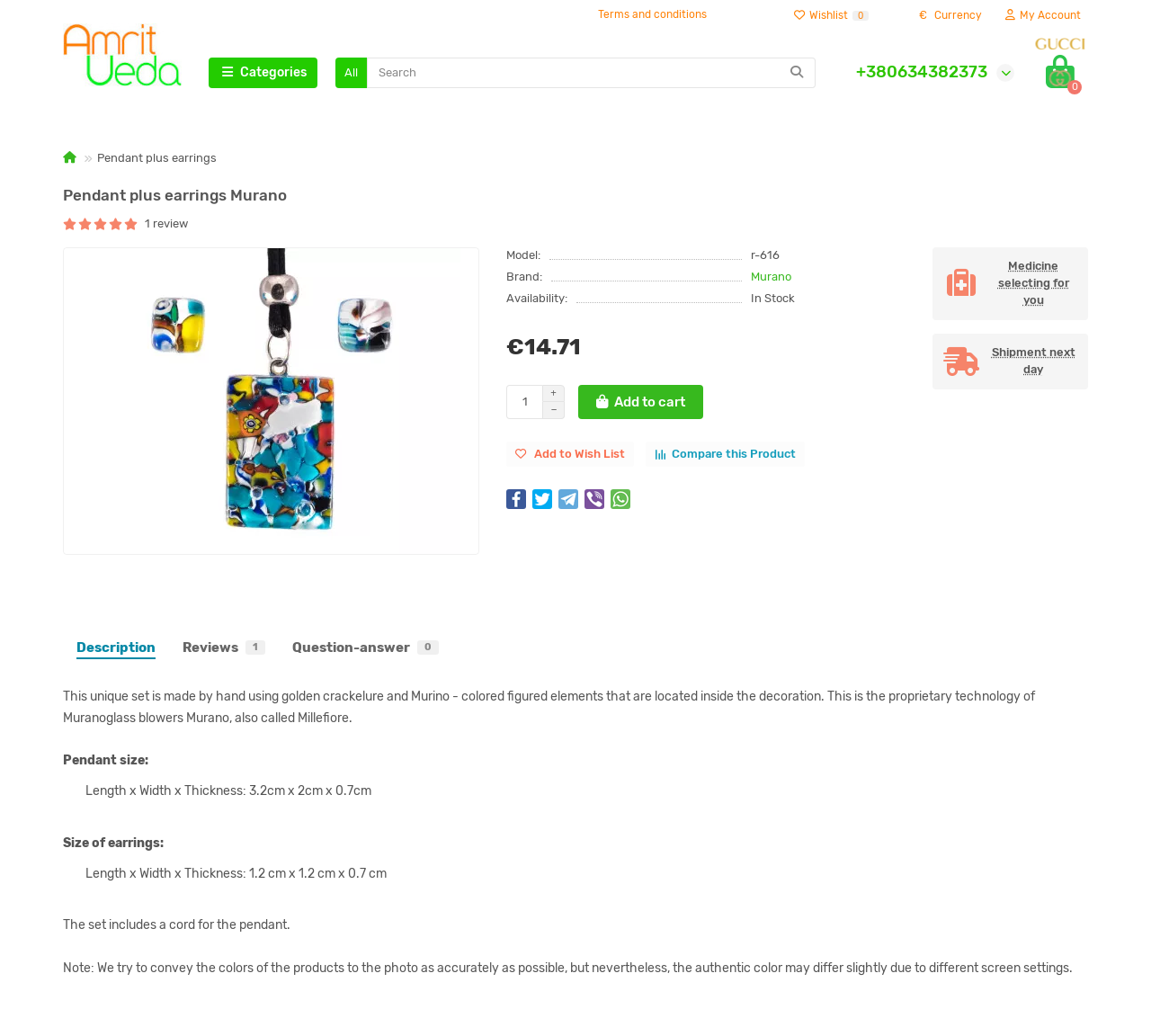What is the proprietary technology of Murano glass blowers?
From the details in the image, answer the question comprehensively.

I found the proprietary technology information in the product description section, where it says 'This is the proprietary technology of Muranoglass blowers Murano, also called Millefiore'.